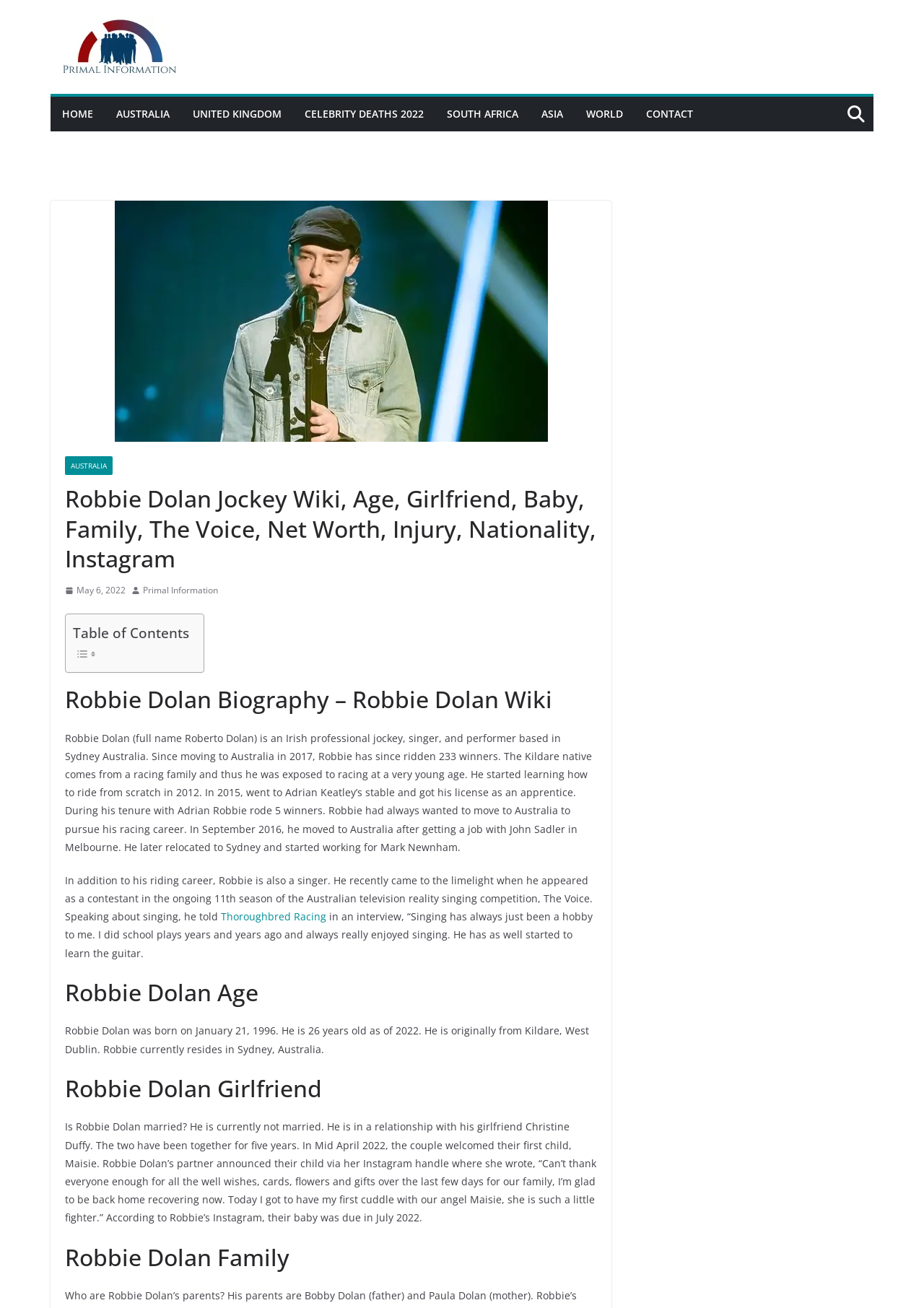Find the bounding box of the element with the following description: "United Kingdom". The coordinates must be four float numbers between 0 and 1, formatted as [left, top, right, bottom].

[0.209, 0.079, 0.305, 0.095]